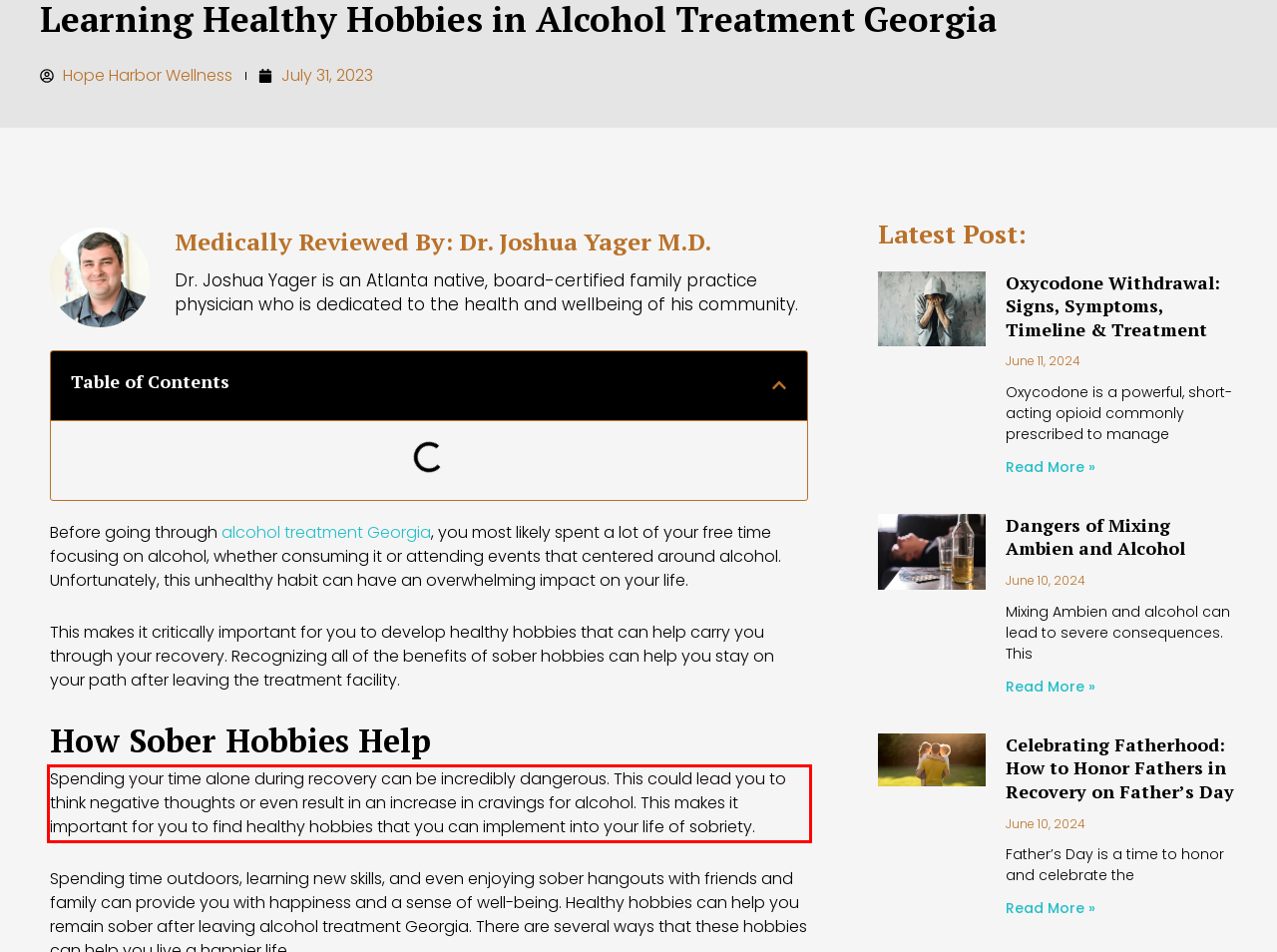In the given screenshot, locate the red bounding box and extract the text content from within it.

Spending your time alone during recovery can be incredibly dangerous. This could lead you to think negative thoughts or even result in an increase in cravings for alcohol. This makes it important for you to find healthy hobbies that you can implement into your life of sobriety.